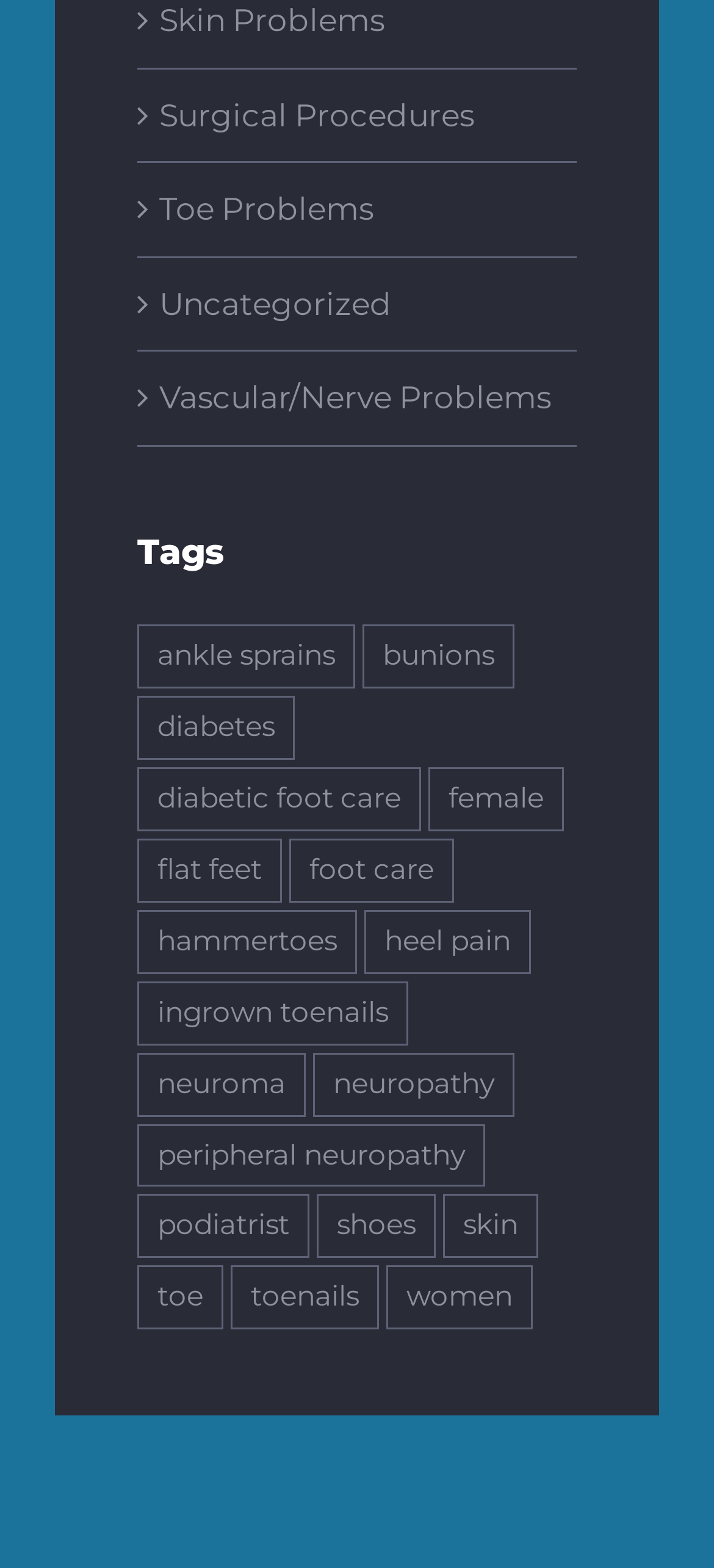Refer to the image and provide a thorough answer to this question:
What is the topic of the link with the most items?

After examining the links on the webpage, I found that the link with the most items is 'podiatrist (8 items)'. This suggests that the topic of podiatrist has the most related items or resources.